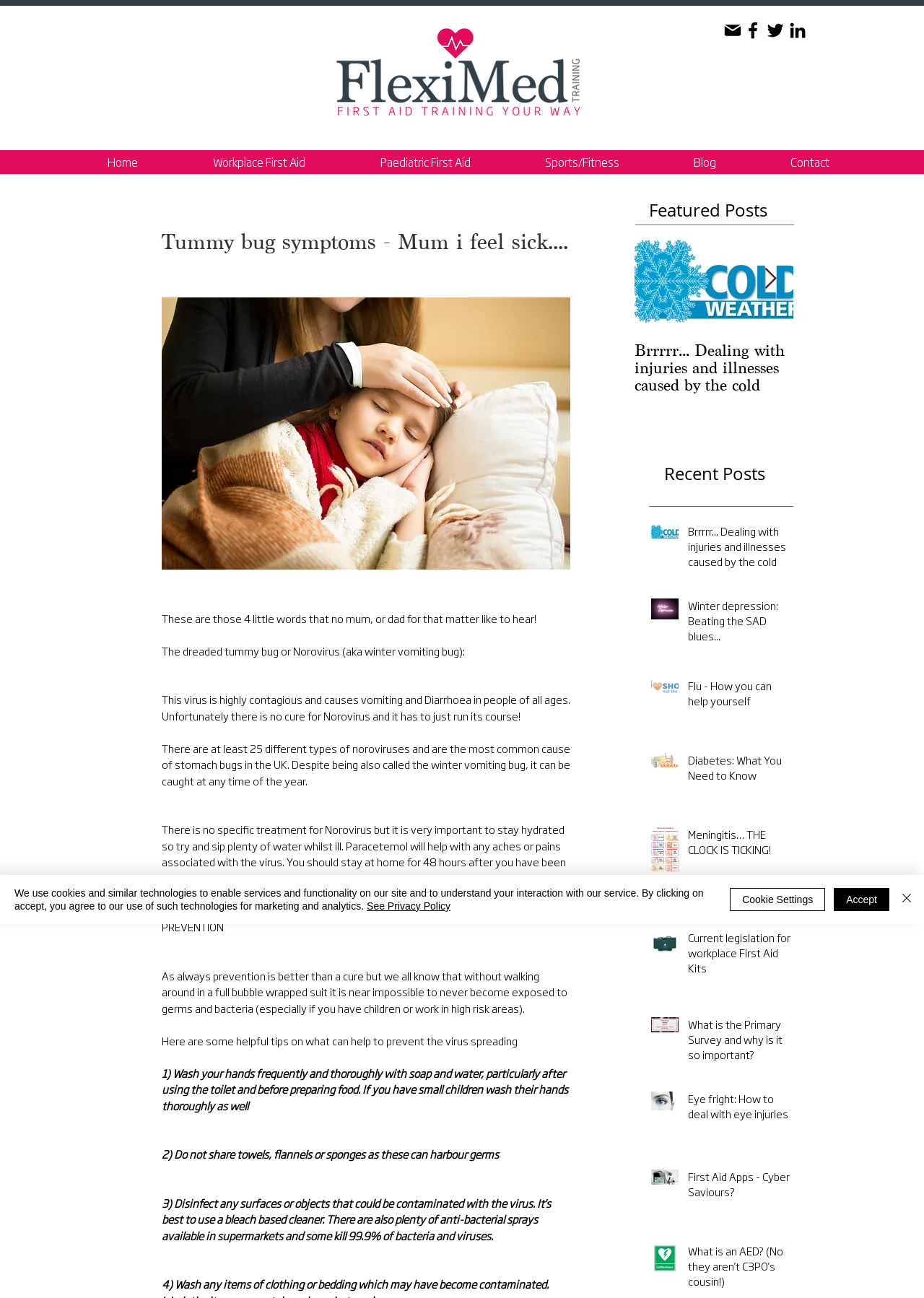Could you specify the bounding box coordinates for the clickable section to complete the following instruction: "View the blog"?

[0.71, 0.116, 0.815, 0.134]